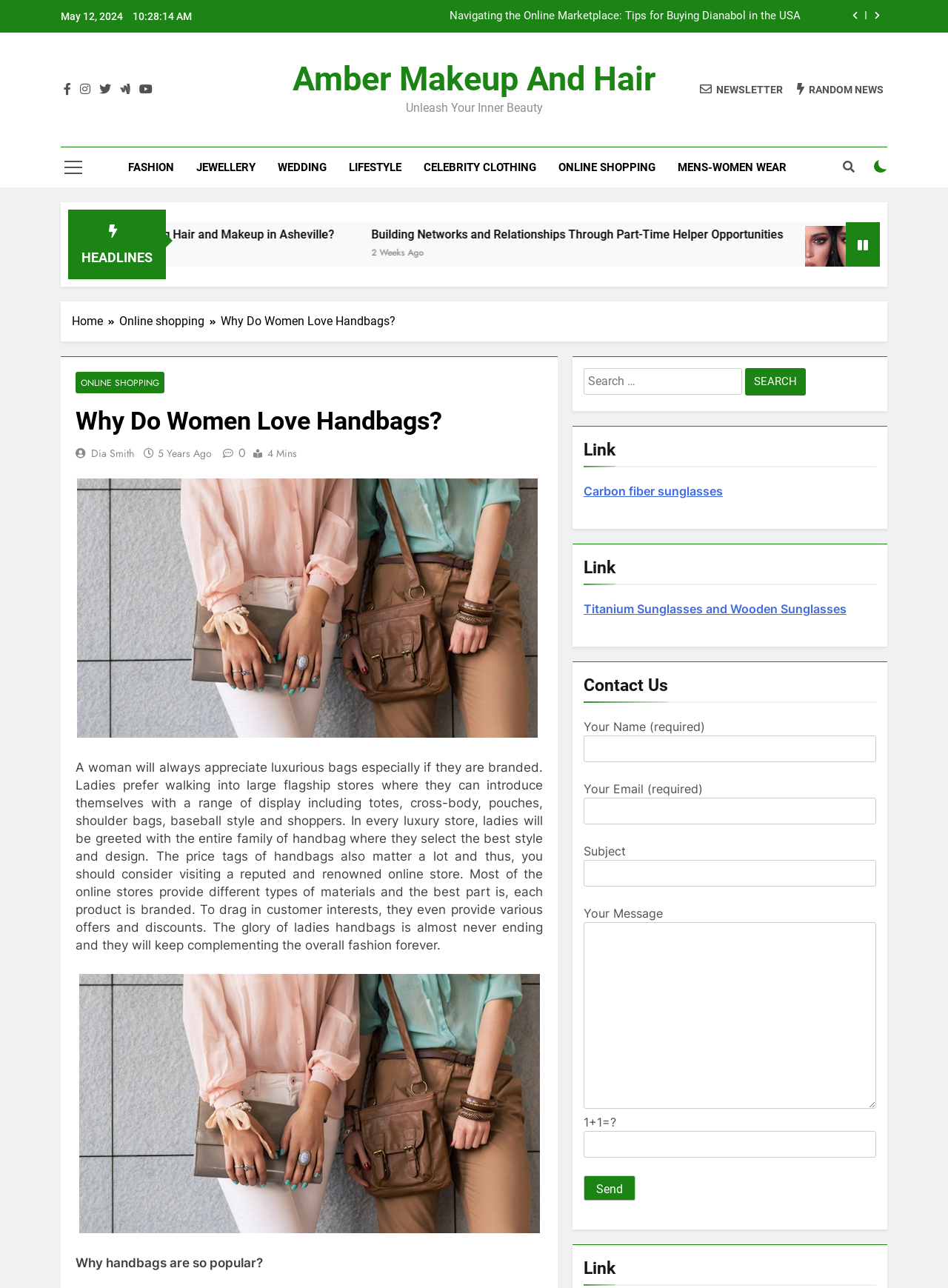Please identify the bounding box coordinates of the element that needs to be clicked to execute the following command: "Click on the 'NEWSLETTER' link". Provide the bounding box using four float numbers between 0 and 1, formatted as [left, top, right, bottom].

[0.738, 0.064, 0.826, 0.075]